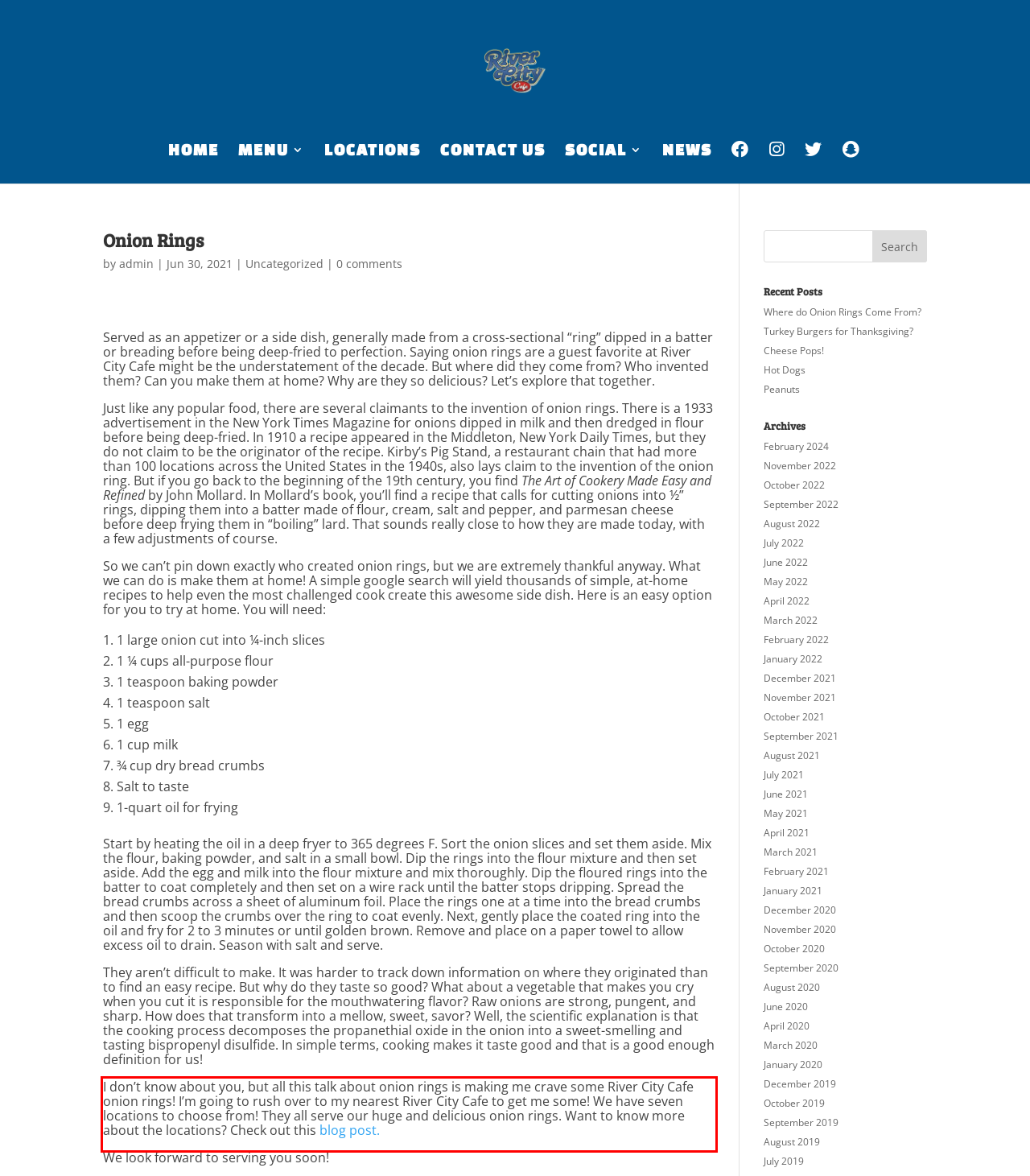Given a webpage screenshot, identify the text inside the red bounding box using OCR and extract it.

I don’t know about you, but all this talk about onion rings is making me crave some River City Cafe onion rings! I’m going to rush over to my nearest River City Cafe to get me some! We have seven locations to choose from! They all serve our huge and delicious onion rings. Want to know more about the locations? Check out this blog post.